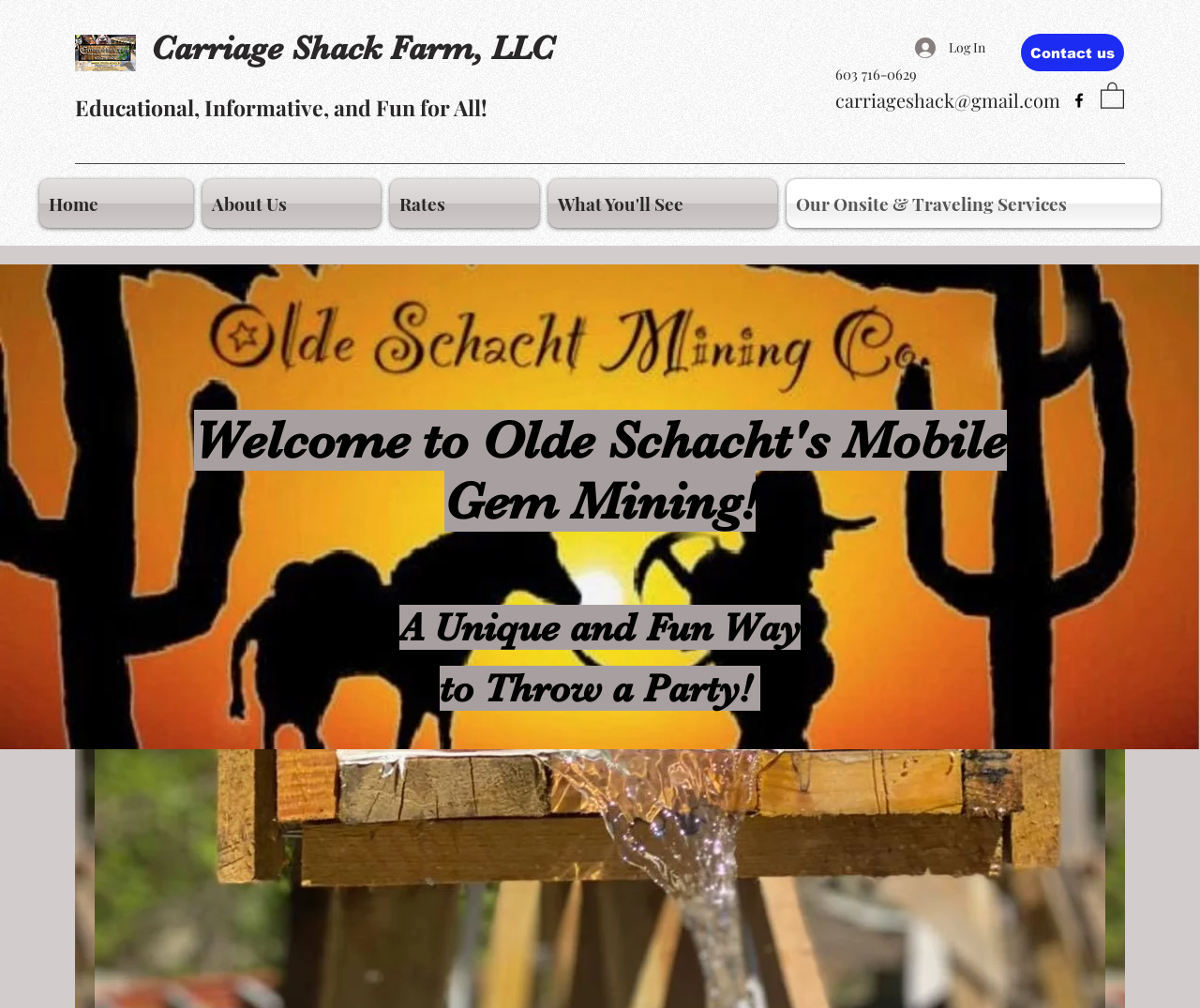What is the company name?
Using the screenshot, give a one-word or short phrase answer.

Carriage Shack Farm, LLC